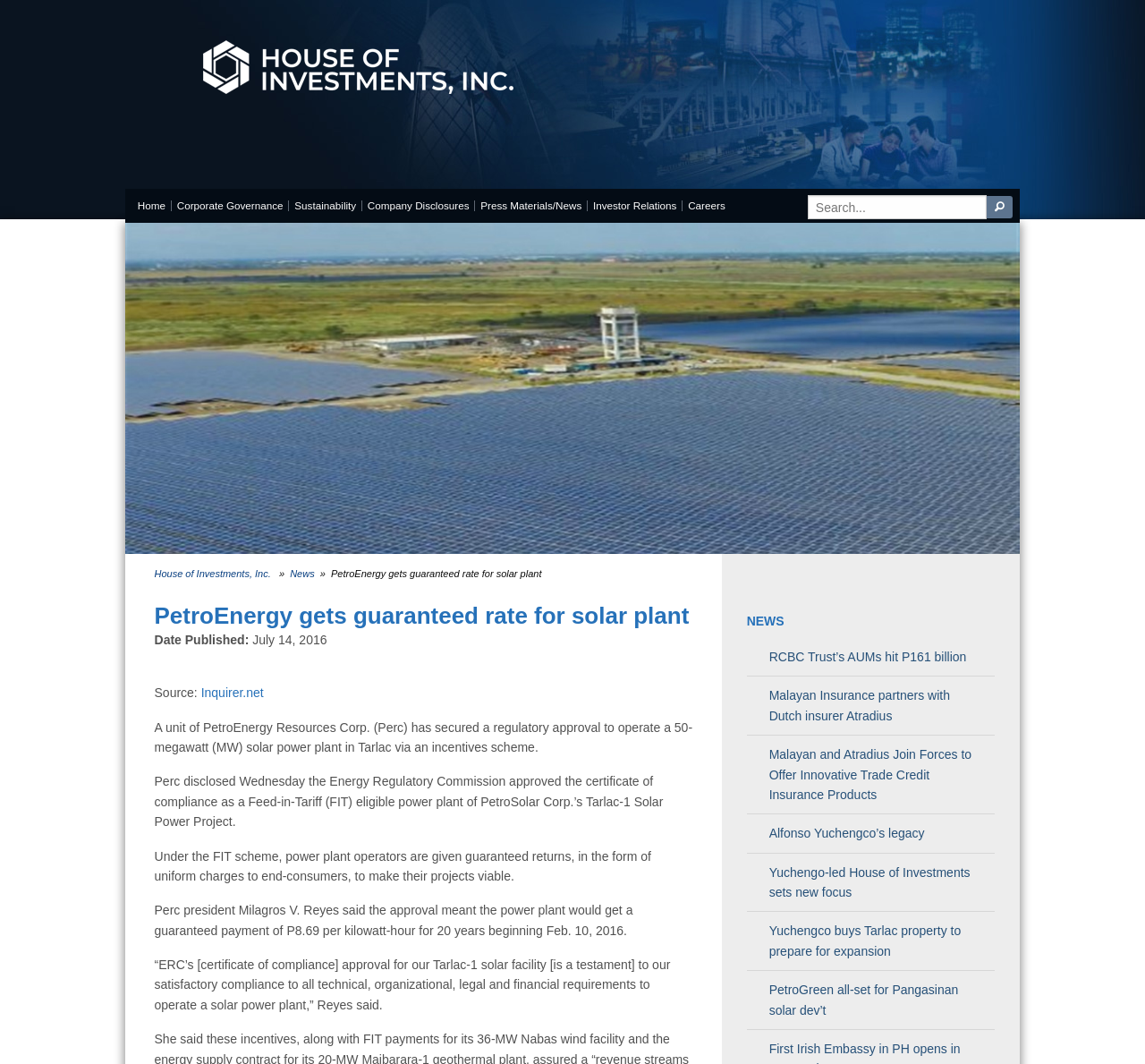Find the bounding box coordinates for the HTML element specified by: "Investor Relations".

[0.513, 0.188, 0.596, 0.198]